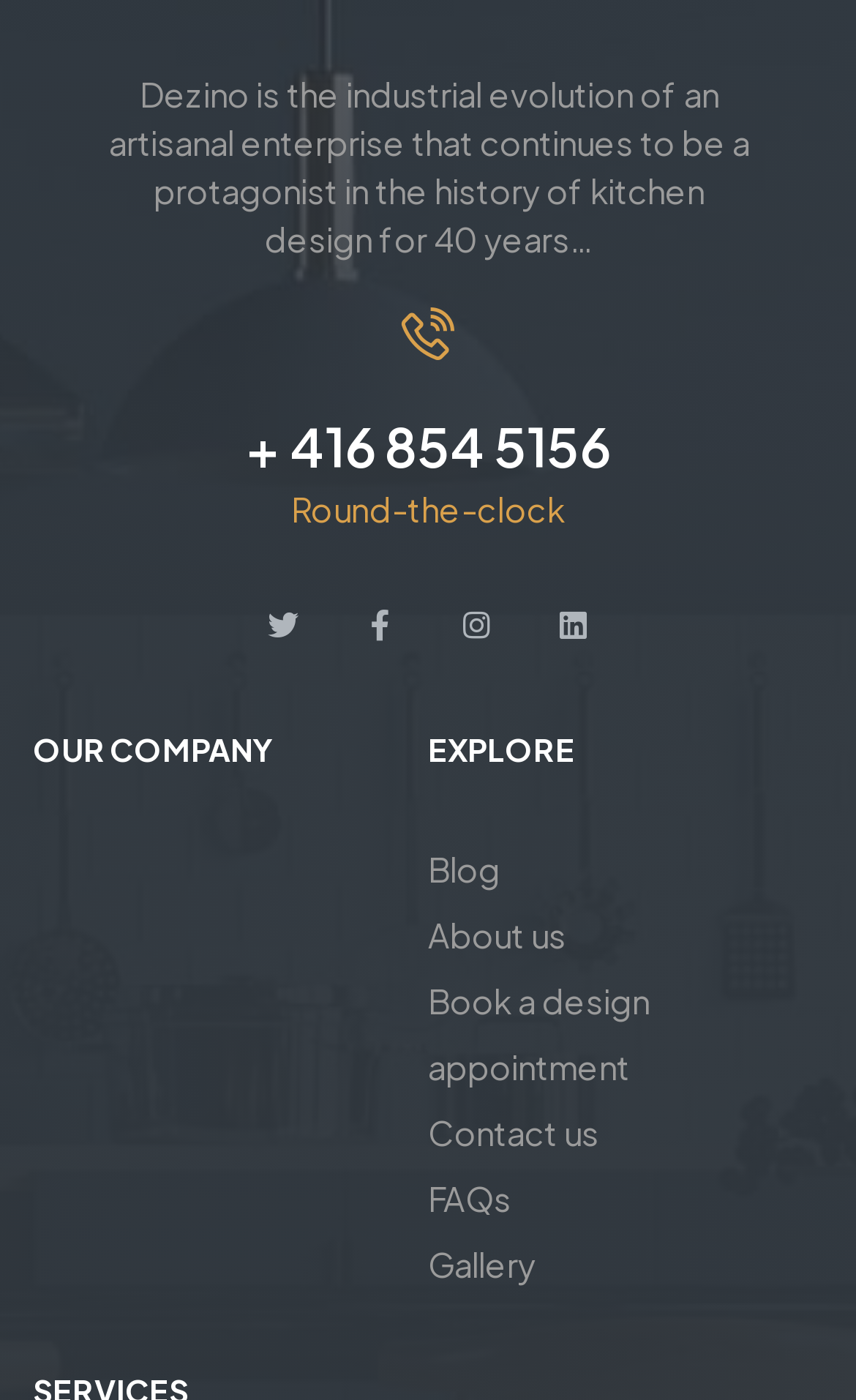Please determine the bounding box coordinates for the element that should be clicked to follow these instructions: "Read about the company".

[0.038, 0.516, 0.5, 0.554]